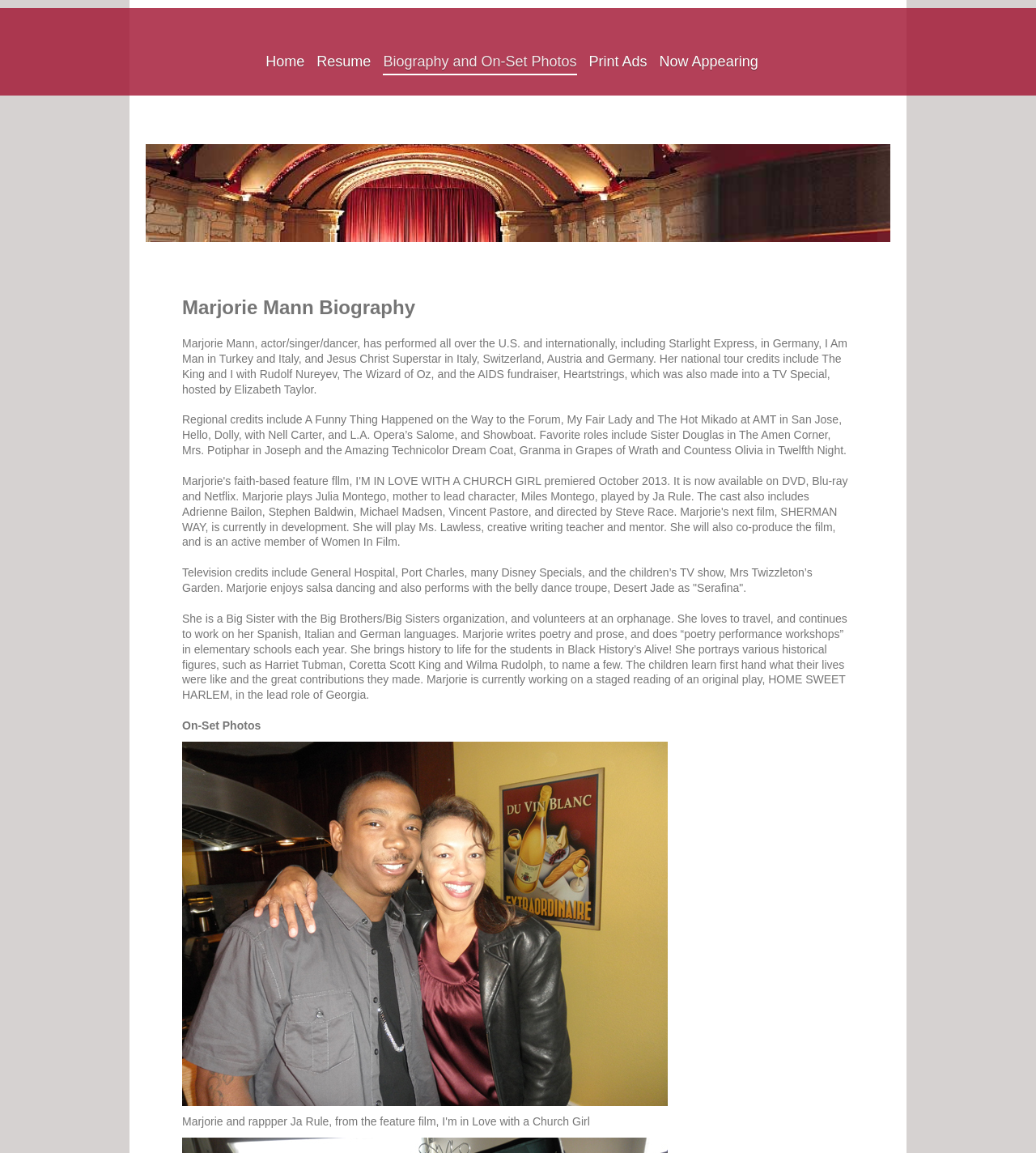What is the name of the TV show Marjorie Mann appeared in as Mrs. Twizzleton?
Use the screenshot to answer the question with a single word or phrase.

Mrs Twizzleton’s Garden